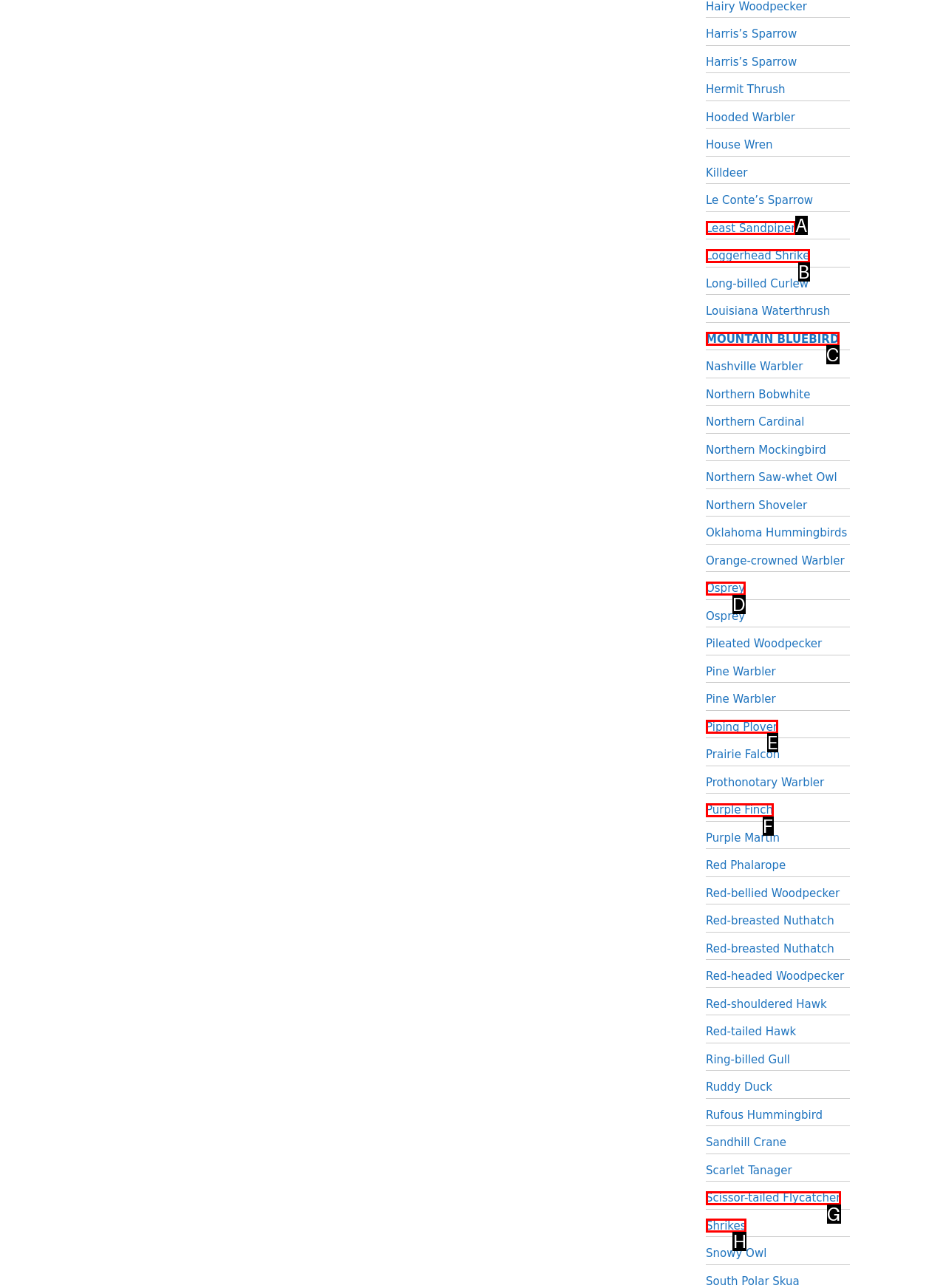Tell me which option best matches this description: Osprey
Answer with the letter of the matching option directly from the given choices.

D